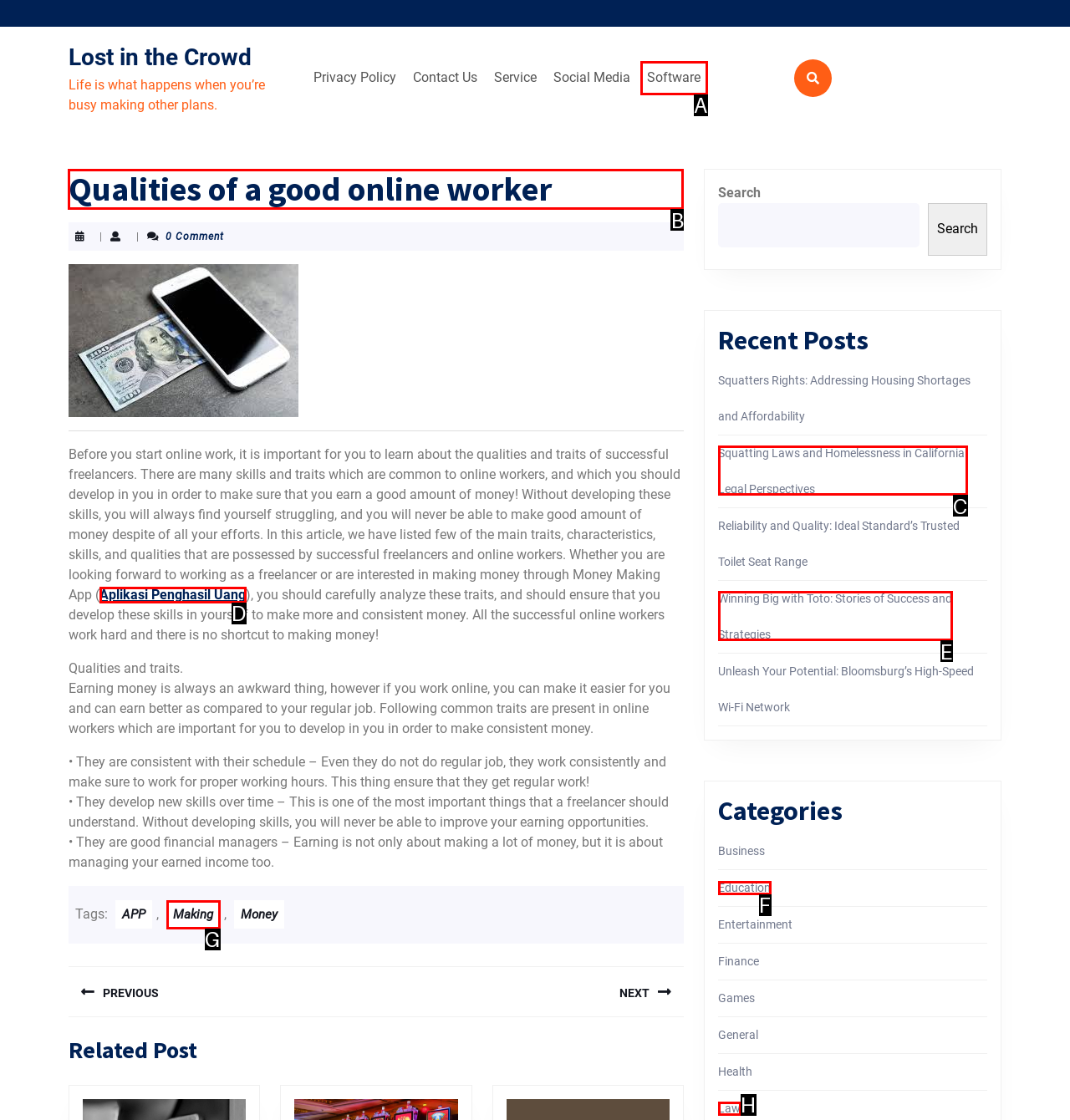Provide the letter of the HTML element that you need to click on to perform the task: Read the 'Qualities of a good online worker' article.
Answer with the letter corresponding to the correct option.

B